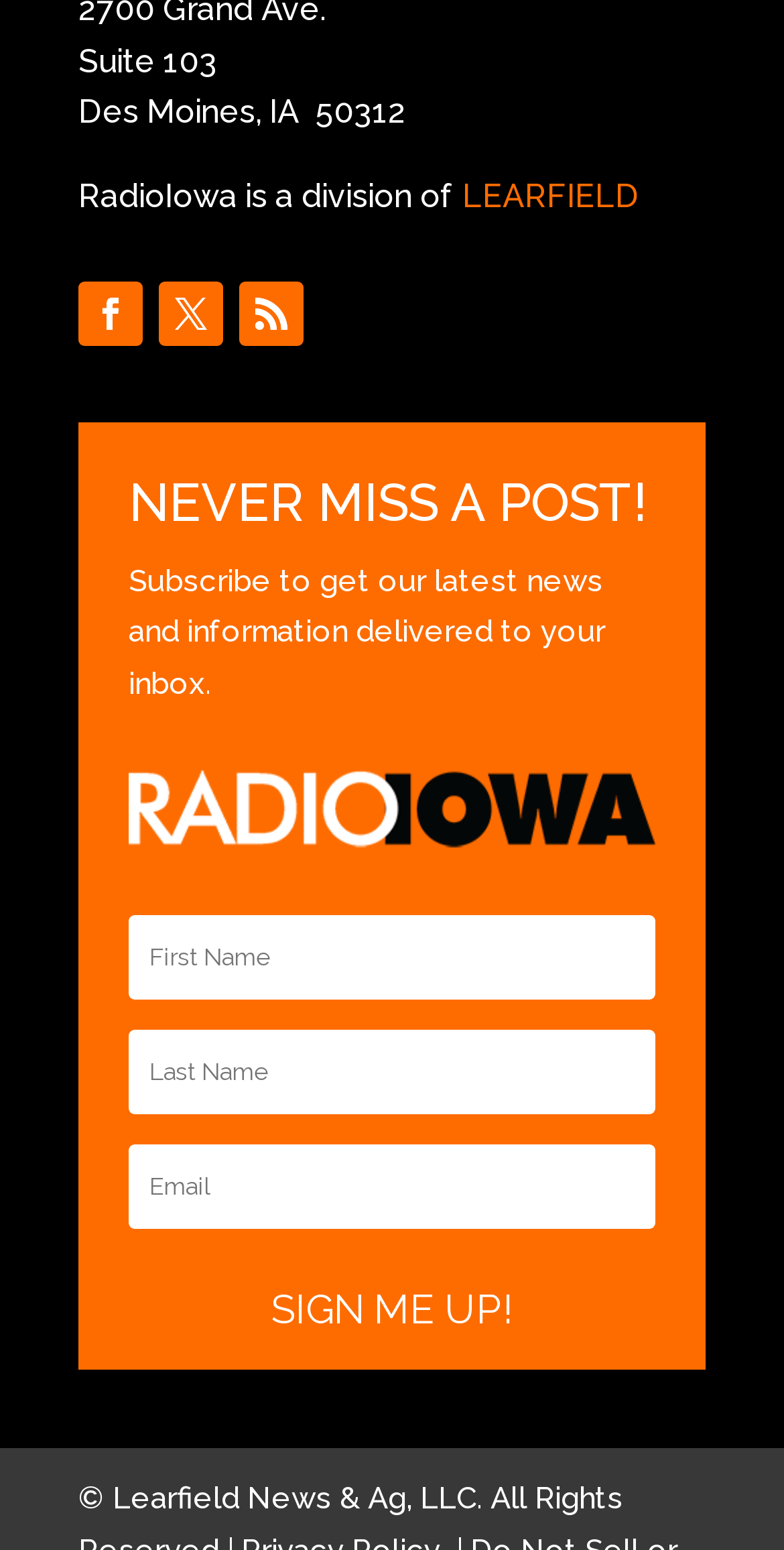Determine the bounding box coordinates of the clickable region to execute the instruction: "Click on the Twitter link". The coordinates should be four float numbers between 0 and 1, denoted as [left, top, right, bottom].

[0.203, 0.182, 0.285, 0.224]